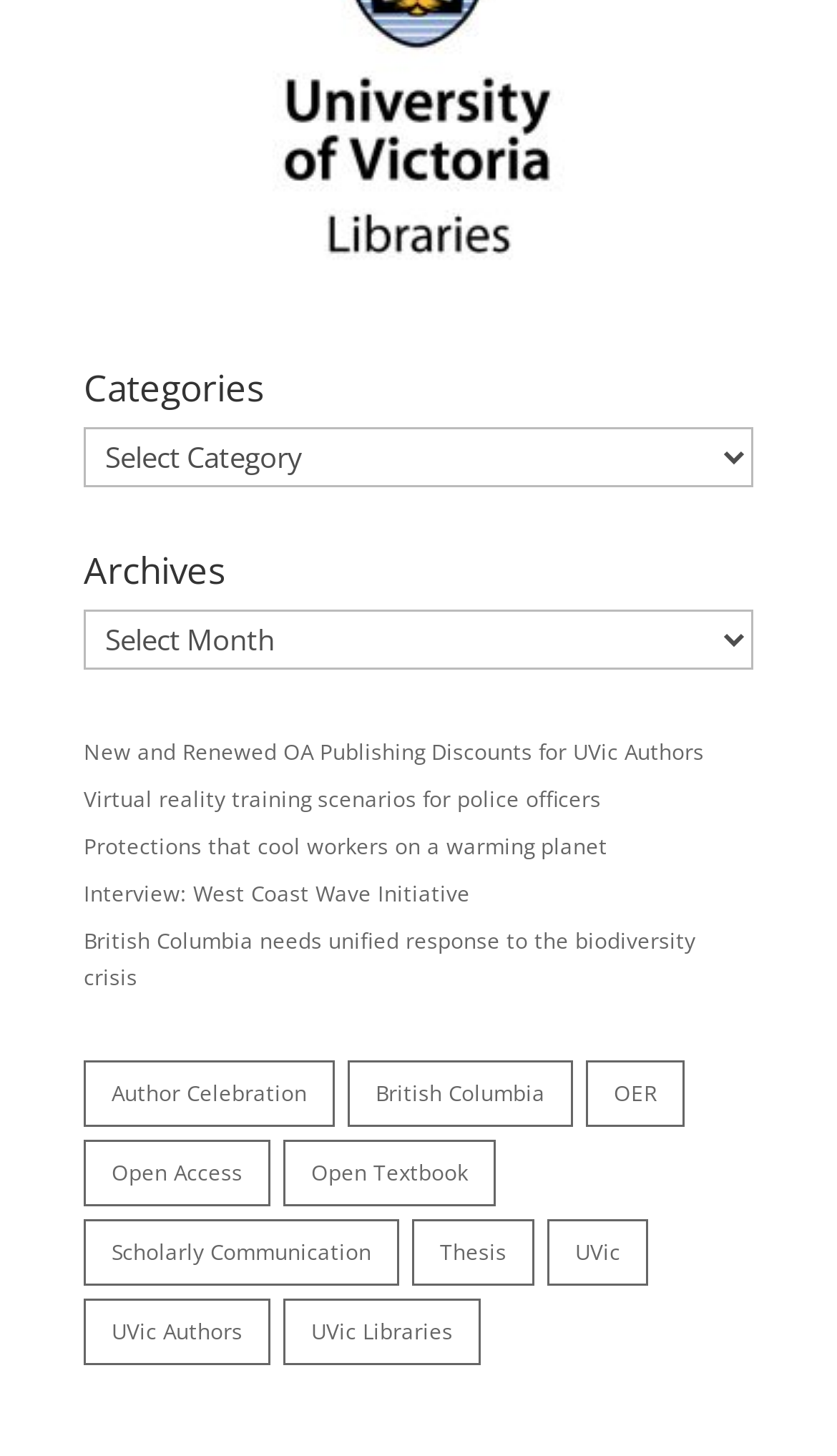Please specify the bounding box coordinates for the clickable region that will help you carry out the instruction: "Explore author celebration".

[0.1, 0.728, 0.4, 0.774]